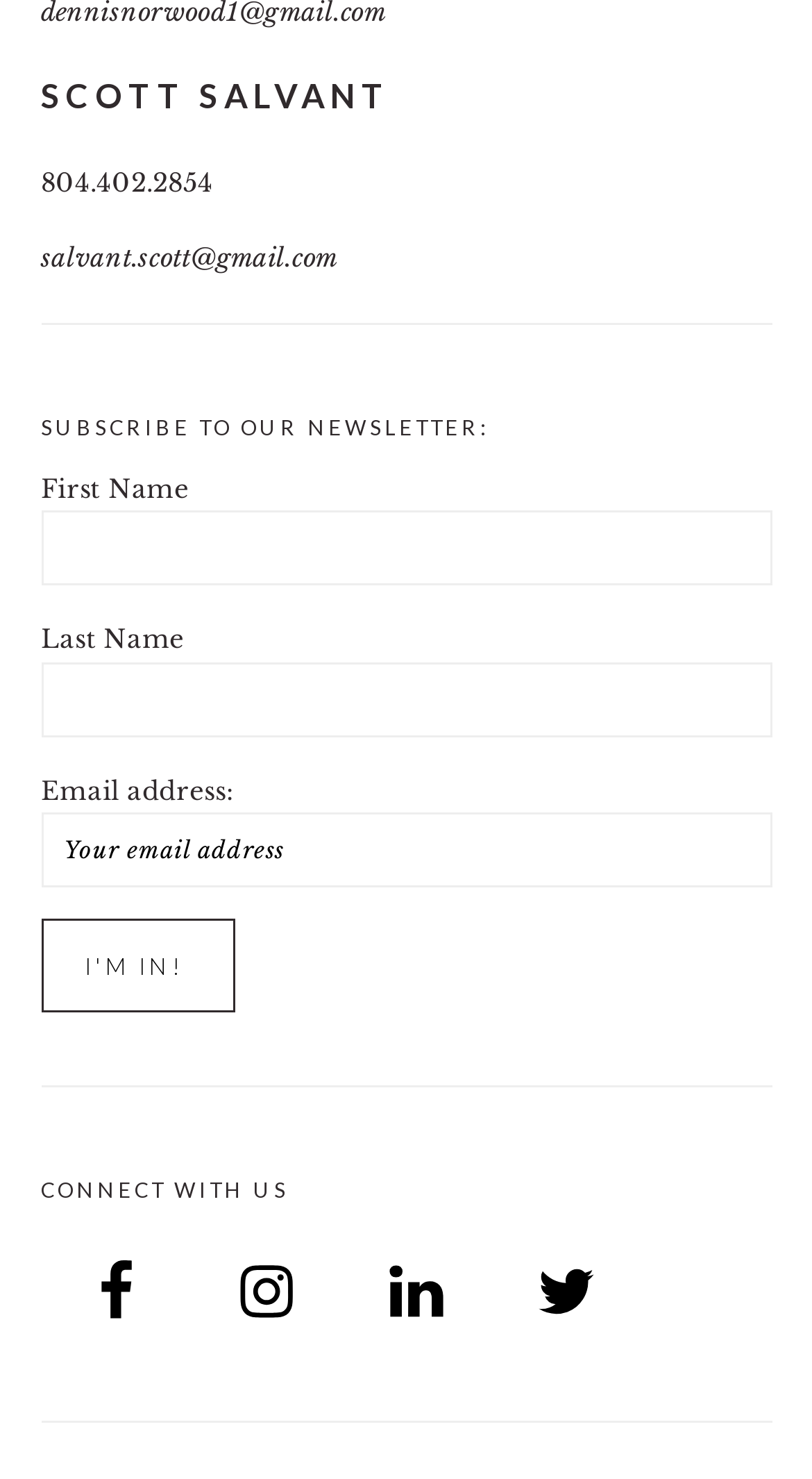Please predict the bounding box coordinates of the element's region where a click is necessary to complete the following instruction: "Enter email address". The coordinates should be represented by four float numbers between 0 and 1, i.e., [left, top, right, bottom].

[0.05, 0.55, 0.95, 0.601]